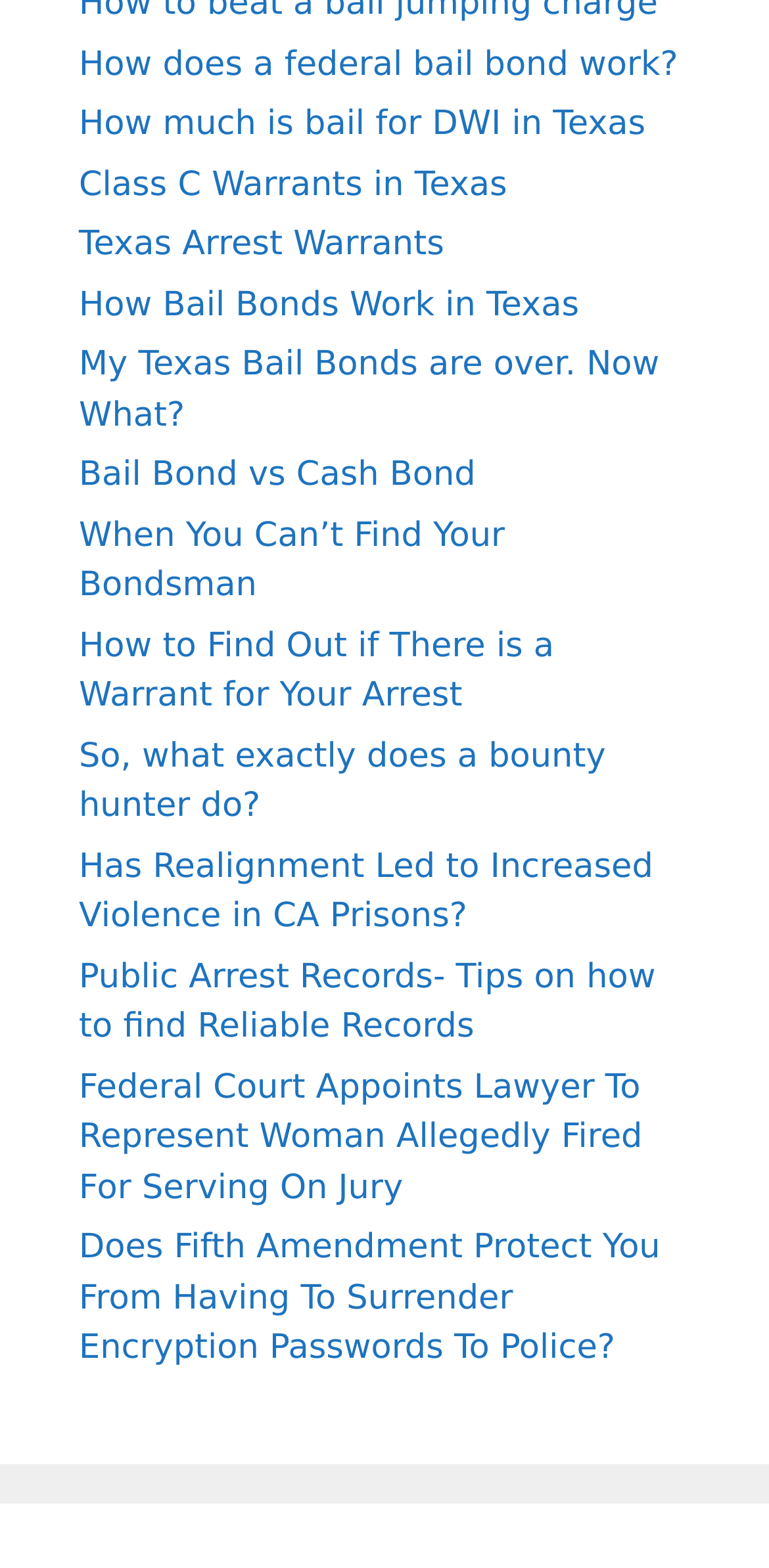What is the longest link text on the webpage?
Using the picture, provide a one-word or short phrase answer.

Has Realignment Led to Increased Violence in CA Prisons?